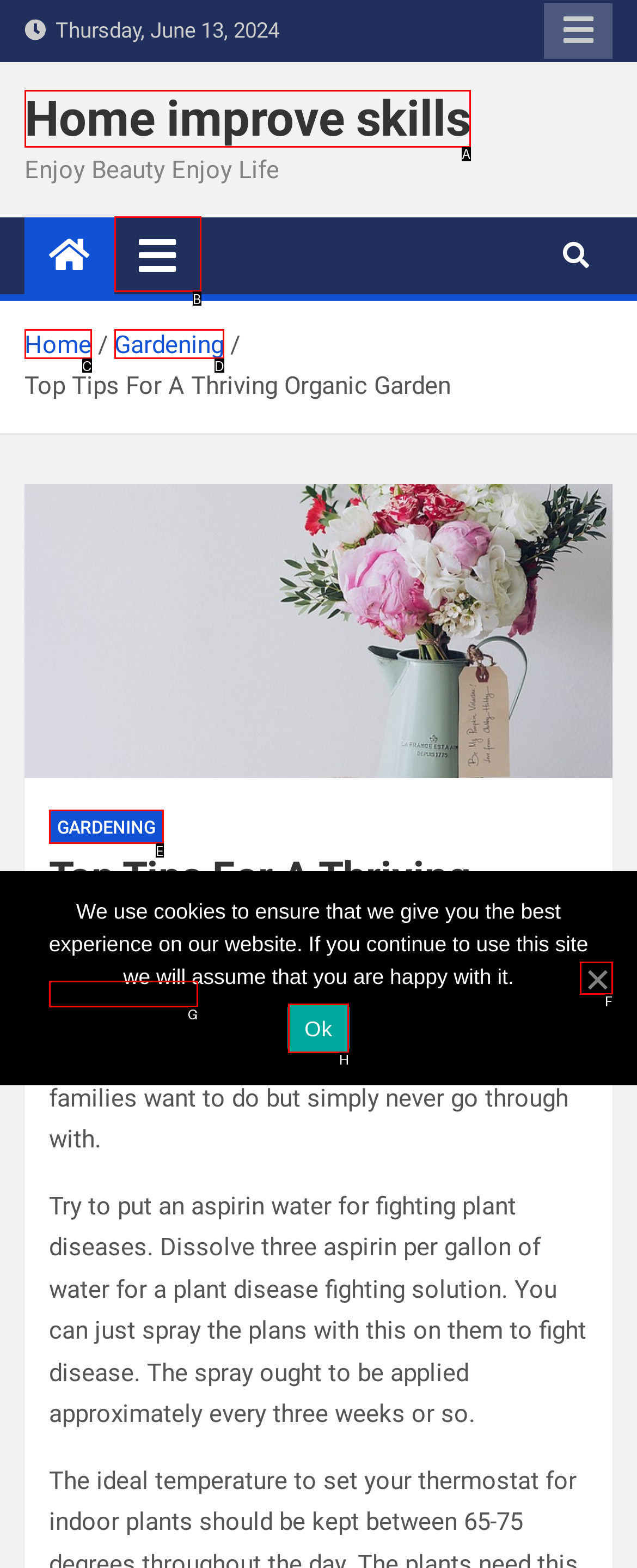Identify the HTML element that corresponds to the following description: Home improve skills Provide the letter of the best matching option.

A